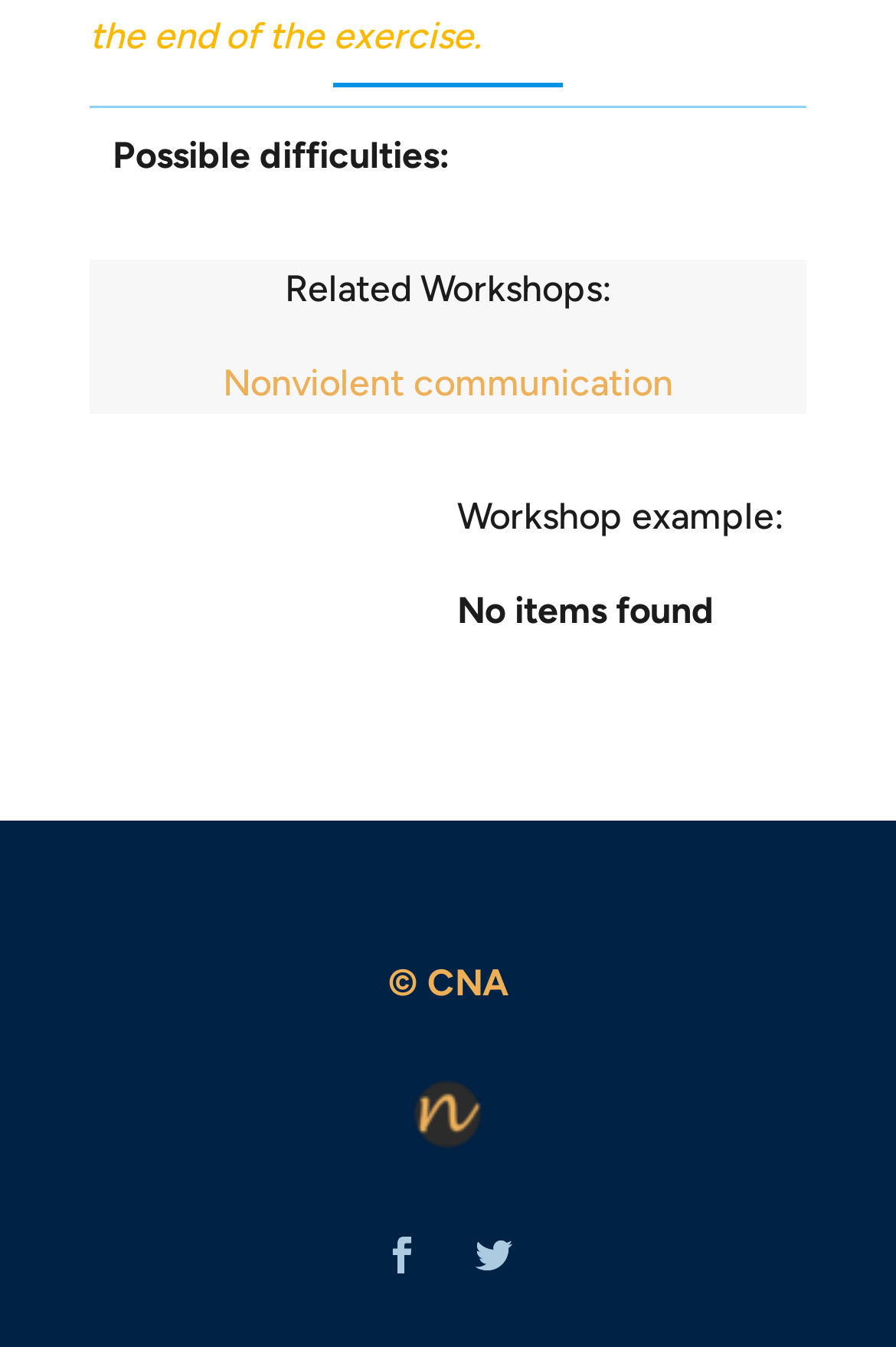What is the purpose of the separators in the webpage?
From the image, respond using a single word or phrase.

to separate sections